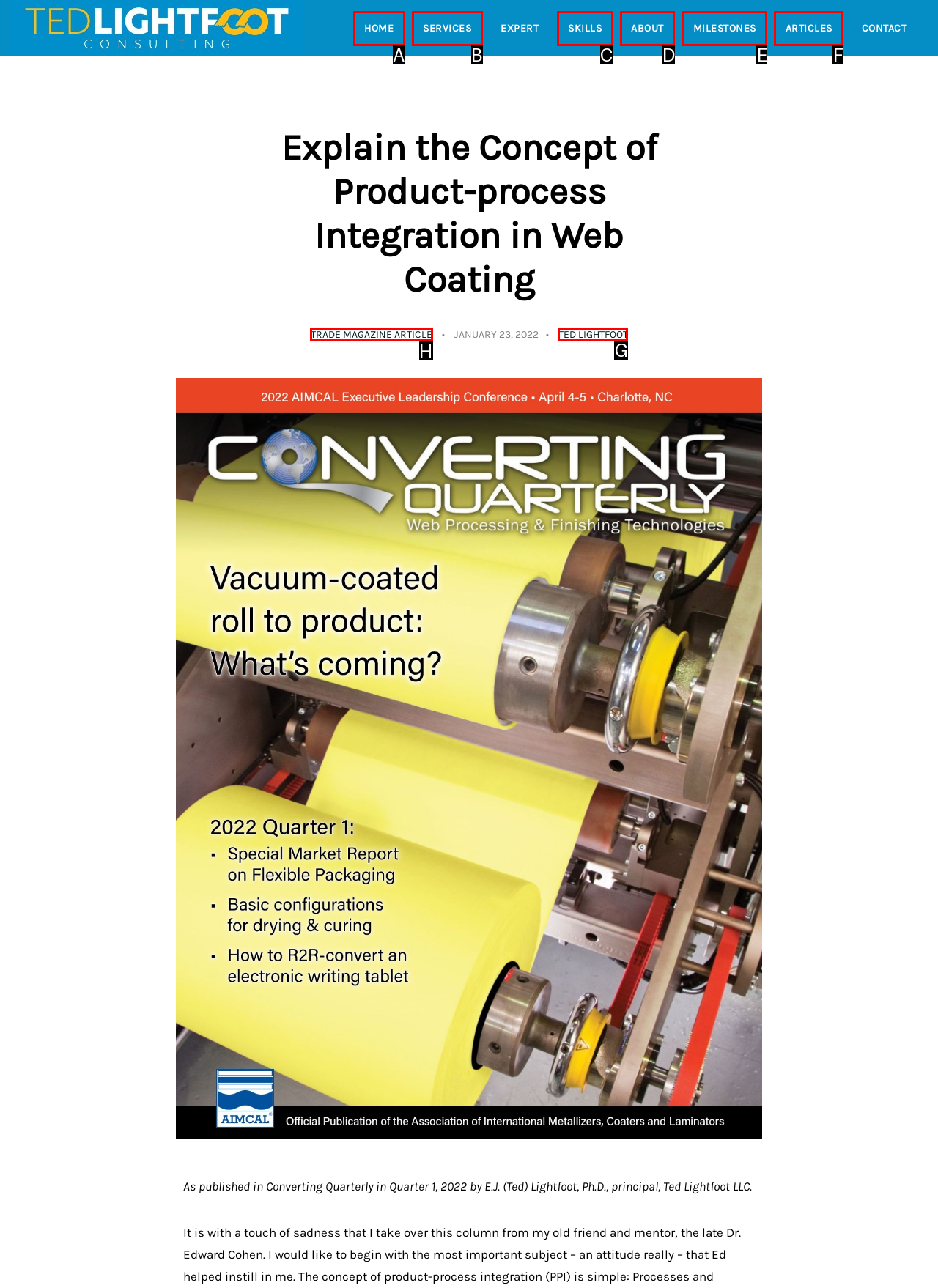Select the option I need to click to accomplish this task: read the trade magazine article
Provide the letter of the selected choice from the given options.

H